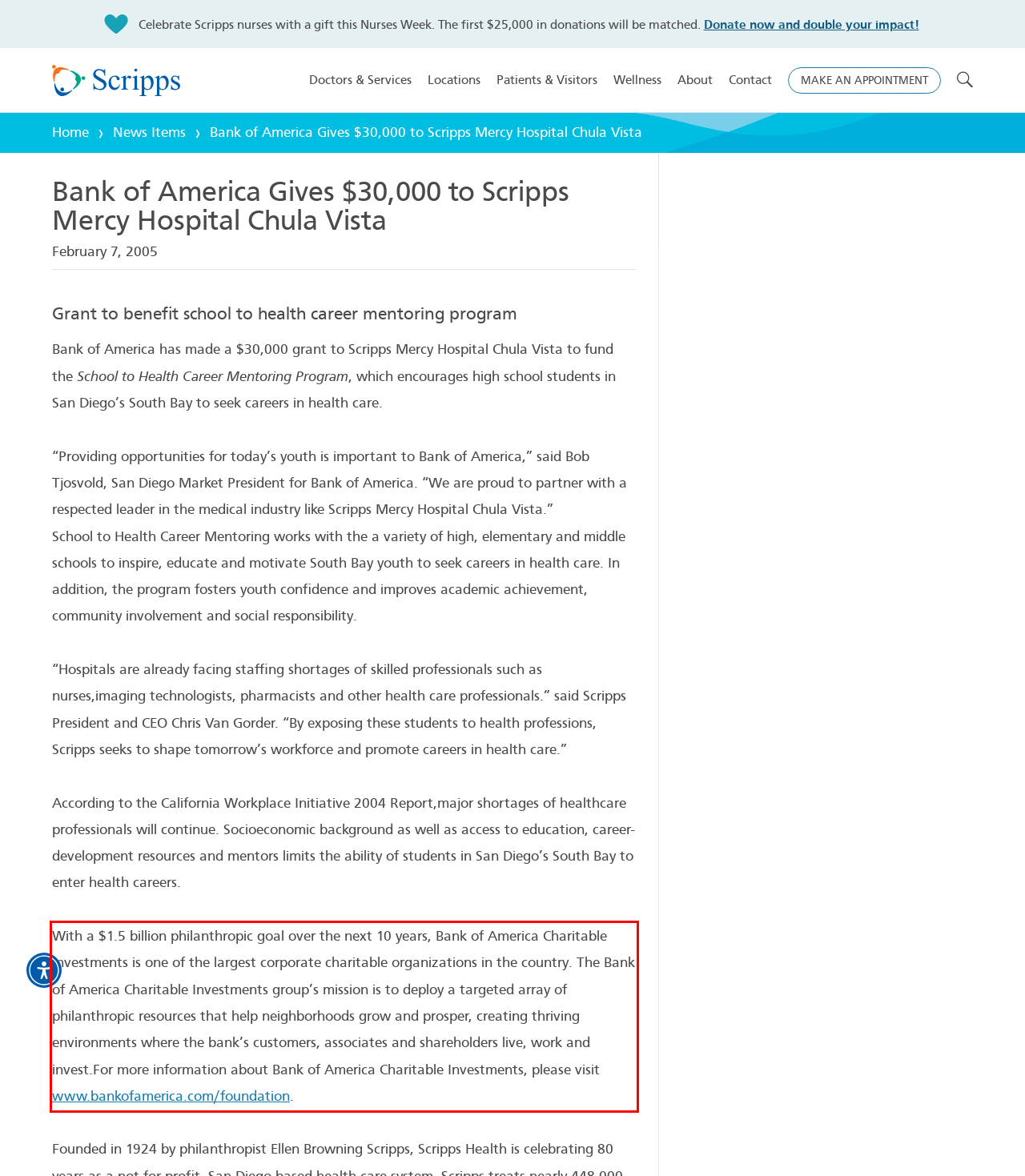Using the provided screenshot of a webpage, recognize and generate the text found within the red rectangle bounding box.

With a $1.5 billion philanthropic goal over the next 10 years, Bank of America Charitable Investments is one of the largest corporate charitable organizations in the country. The Bank of America Charitable Investments group’s mission is to deploy a targeted array of philanthropic resources that help neighborhoods grow and prosper, creating thriving environments where the bank’s customers, associates and shareholders live, work and invest.For more information about Bank of America Charitable Investments, please visit www.bankofamerica.com/foundation.